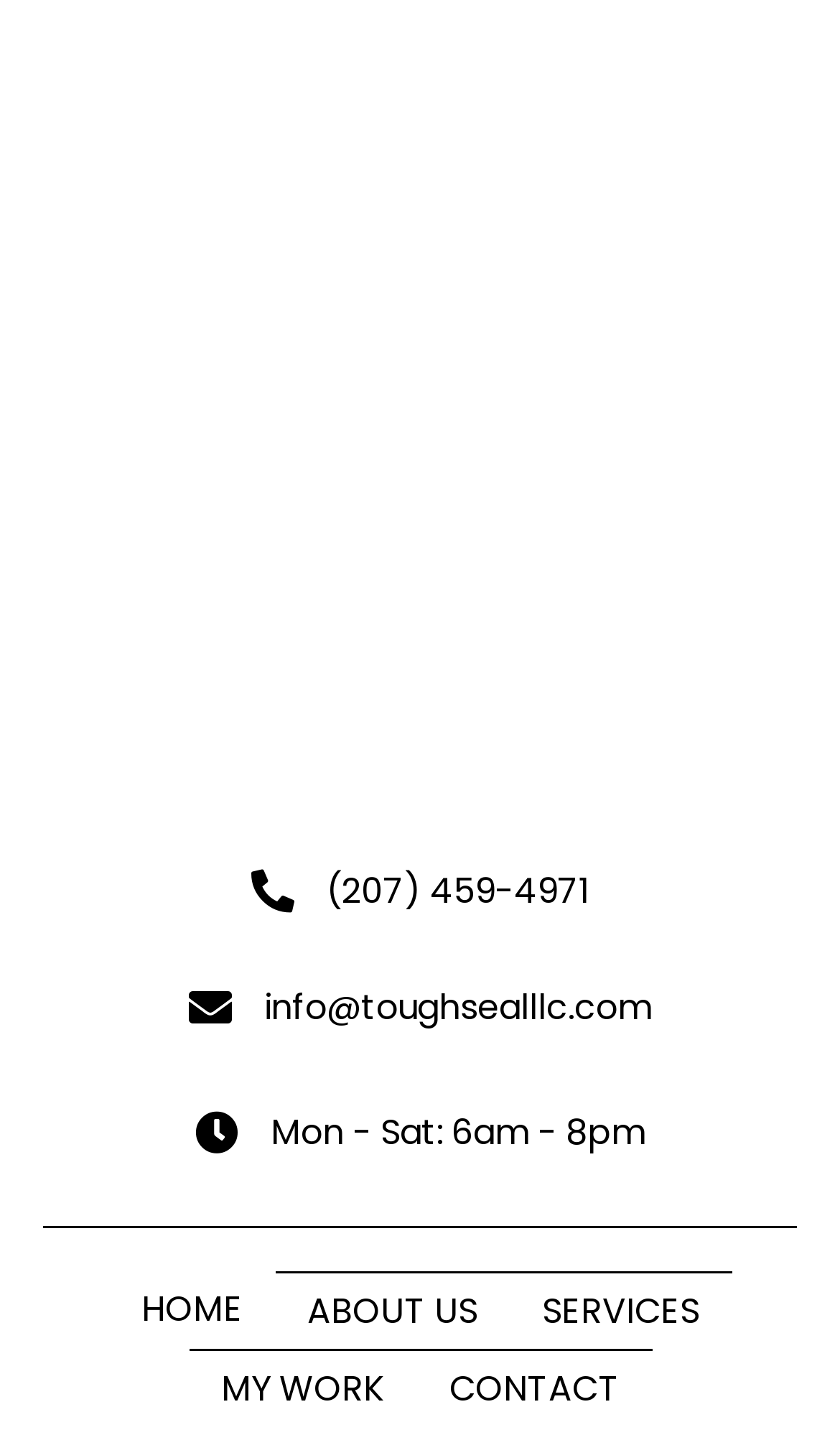Identify the bounding box coordinates of the region I need to click to complete this instruction: "View the CONTACT page".

[0.496, 0.942, 0.776, 0.996]